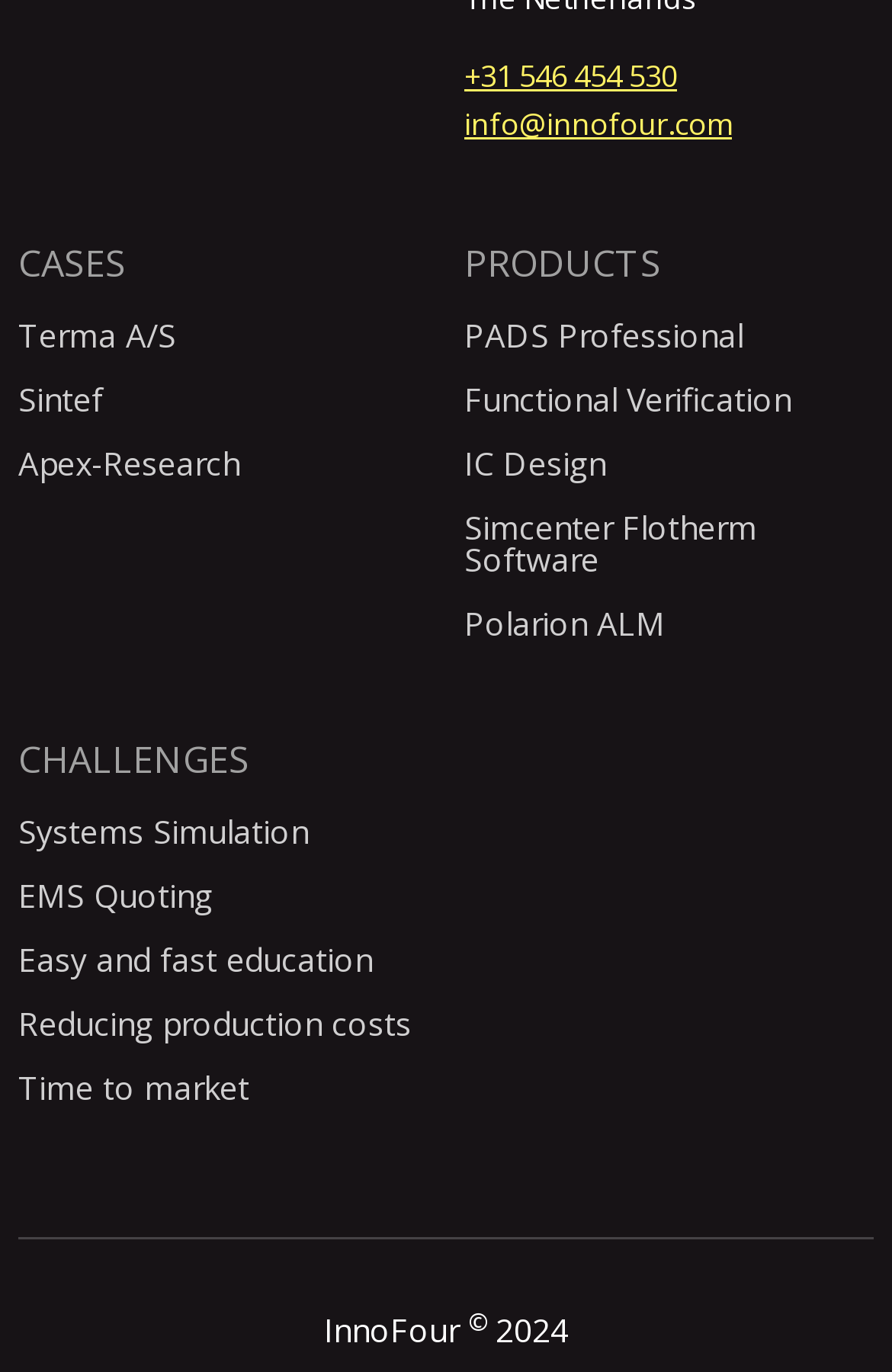Respond to the question below with a single word or phrase: What is the name of the company?

InnoFour